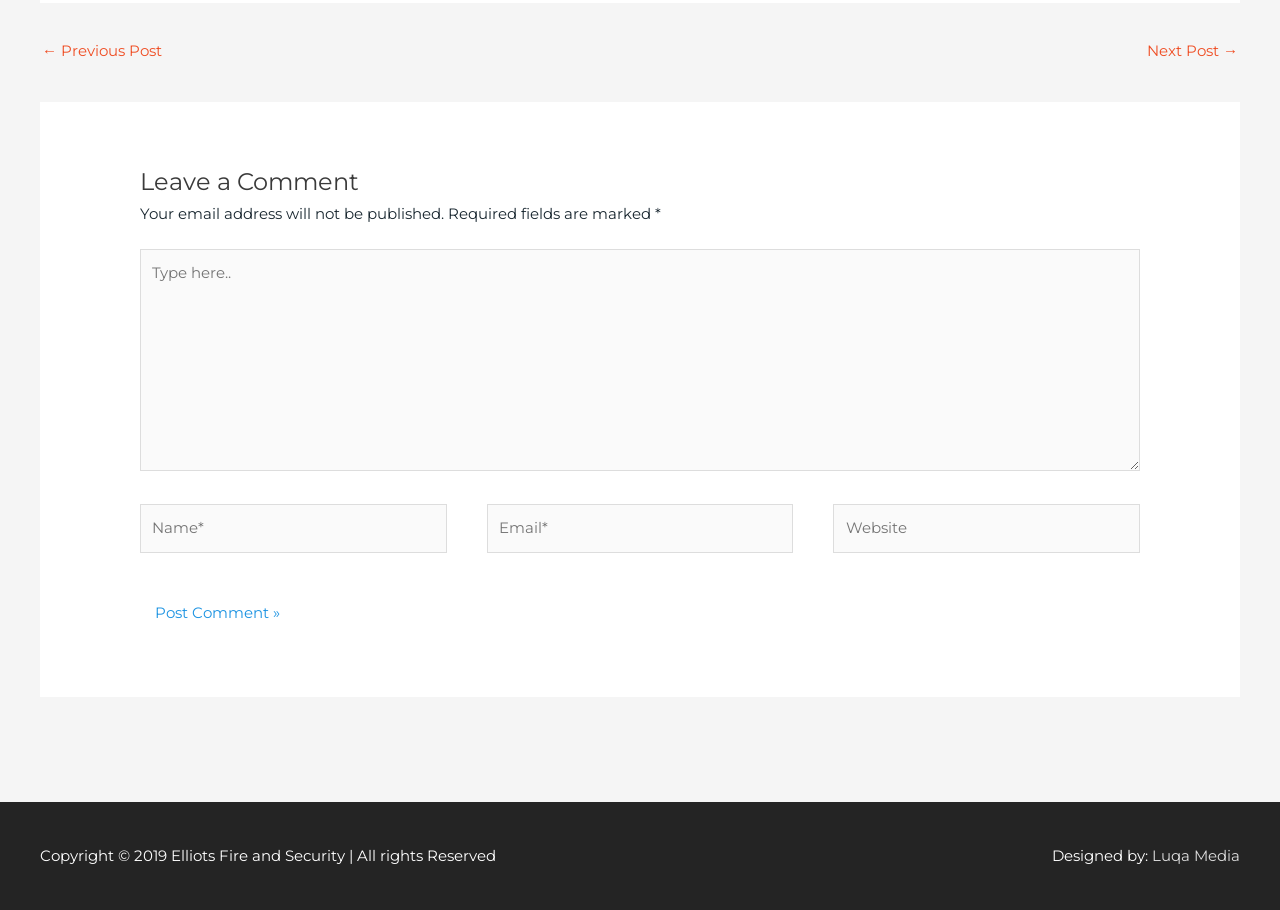Using the provided element description, identify the bounding box coordinates as (top-left x, top-left y, bottom-right x, bottom-right y). Ensure all values are between 0 and 1. Description: 3ds translations and rotations

None